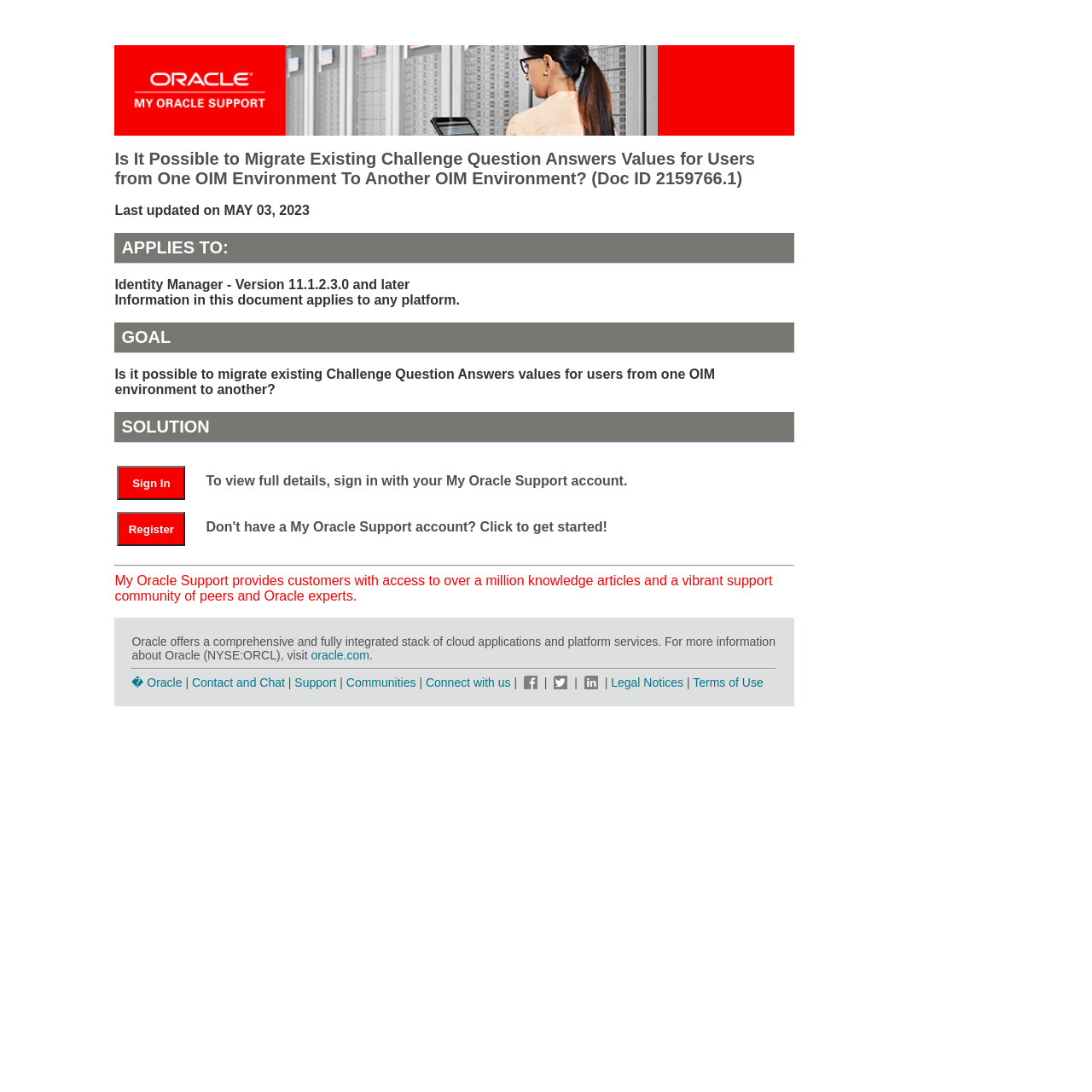Please provide a detailed answer to the question below based on the screenshot: 
What is the last updated date of this article?

The last updated date can be found in the StaticText 'Last updated on MAY 03, 2023' which is located below the article title.